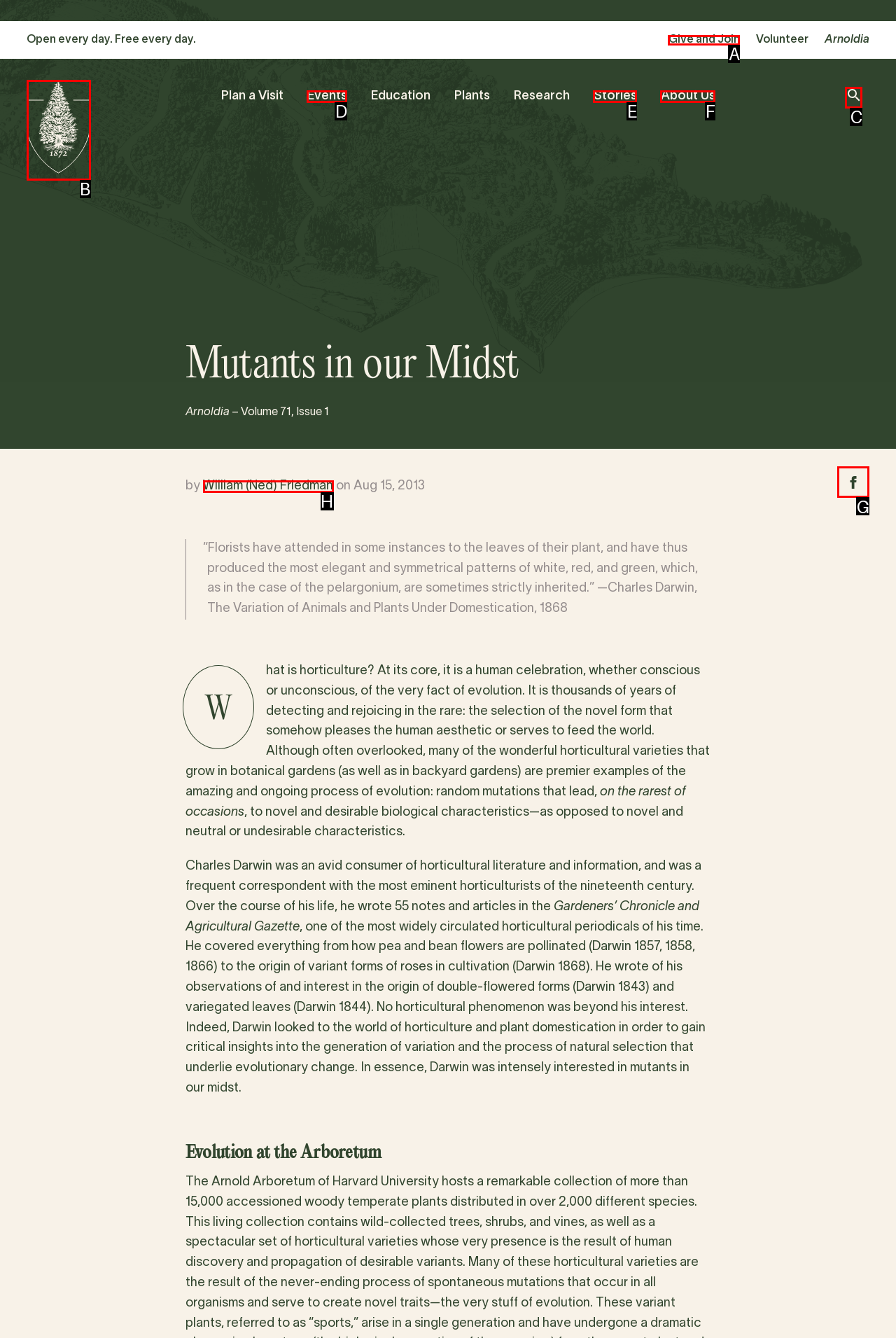Choose the HTML element you need to click to achieve the following task: Share on Facebook
Respond with the letter of the selected option from the given choices directly.

G